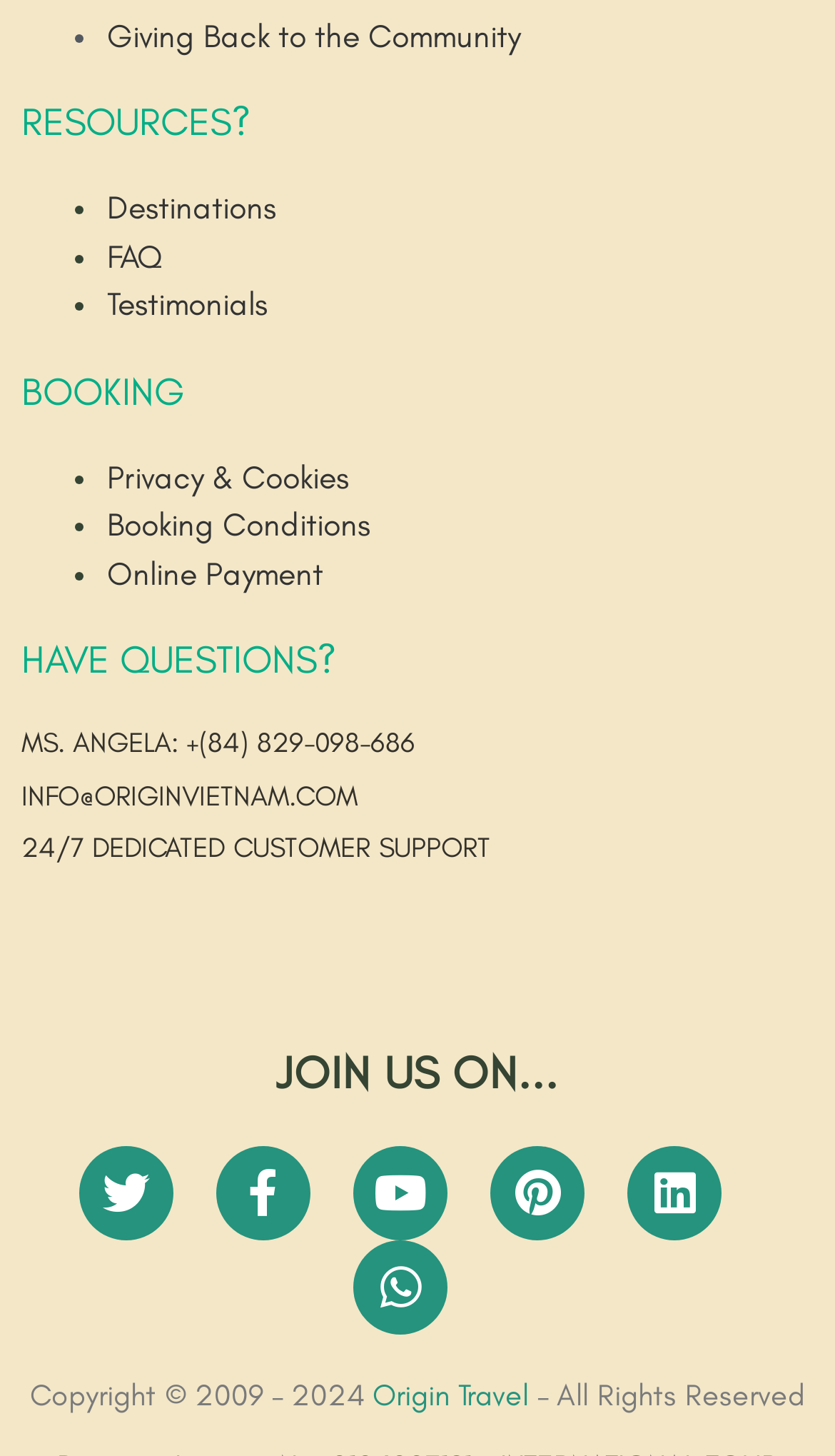Find the bounding box coordinates of the element you need to click on to perform this action: 'Explore The Christmas Dinner'. The coordinates should be represented by four float values between 0 and 1, in the format [left, top, right, bottom].

None